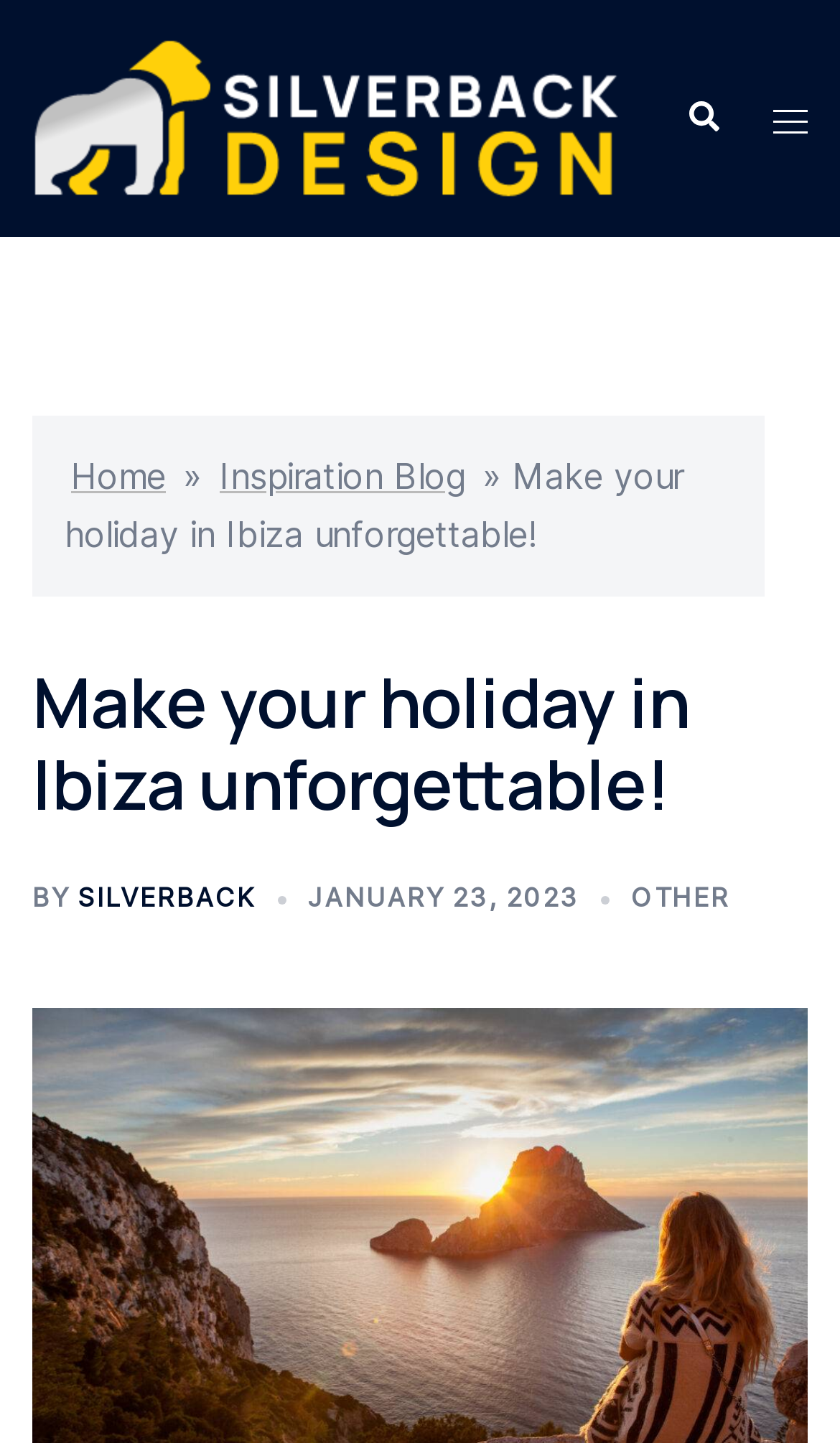Please identify the bounding box coordinates of the clickable element to fulfill the following instruction: "search on the website". The coordinates should be four float numbers between 0 and 1, i.e., [left, top, right, bottom].

[0.815, 0.07, 0.856, 0.094]